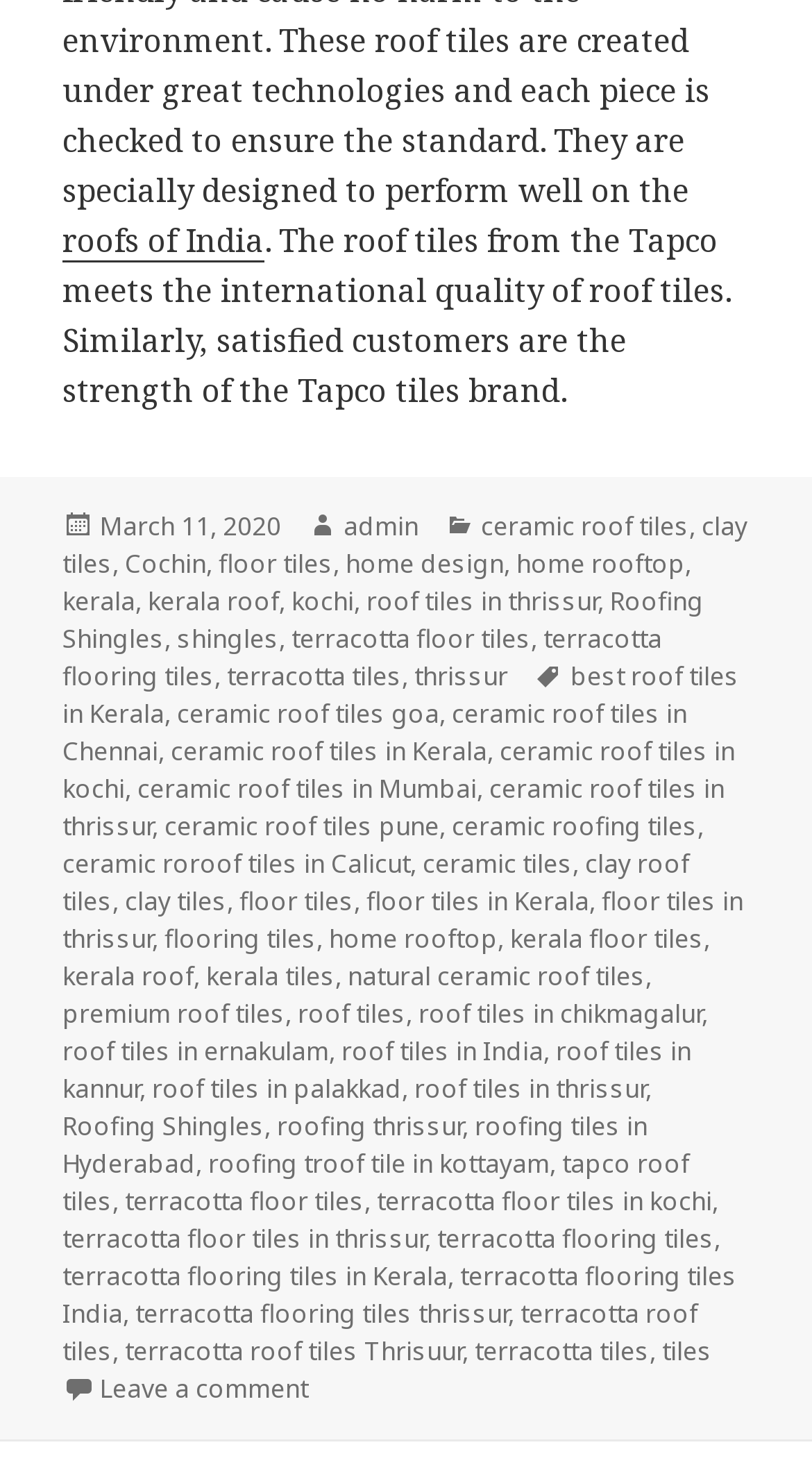Who is the author of the article?
Answer the question with detailed information derived from the image.

The author of the article is 'admin', as indicated by the link 'admin' under the 'Author' section in the footer.